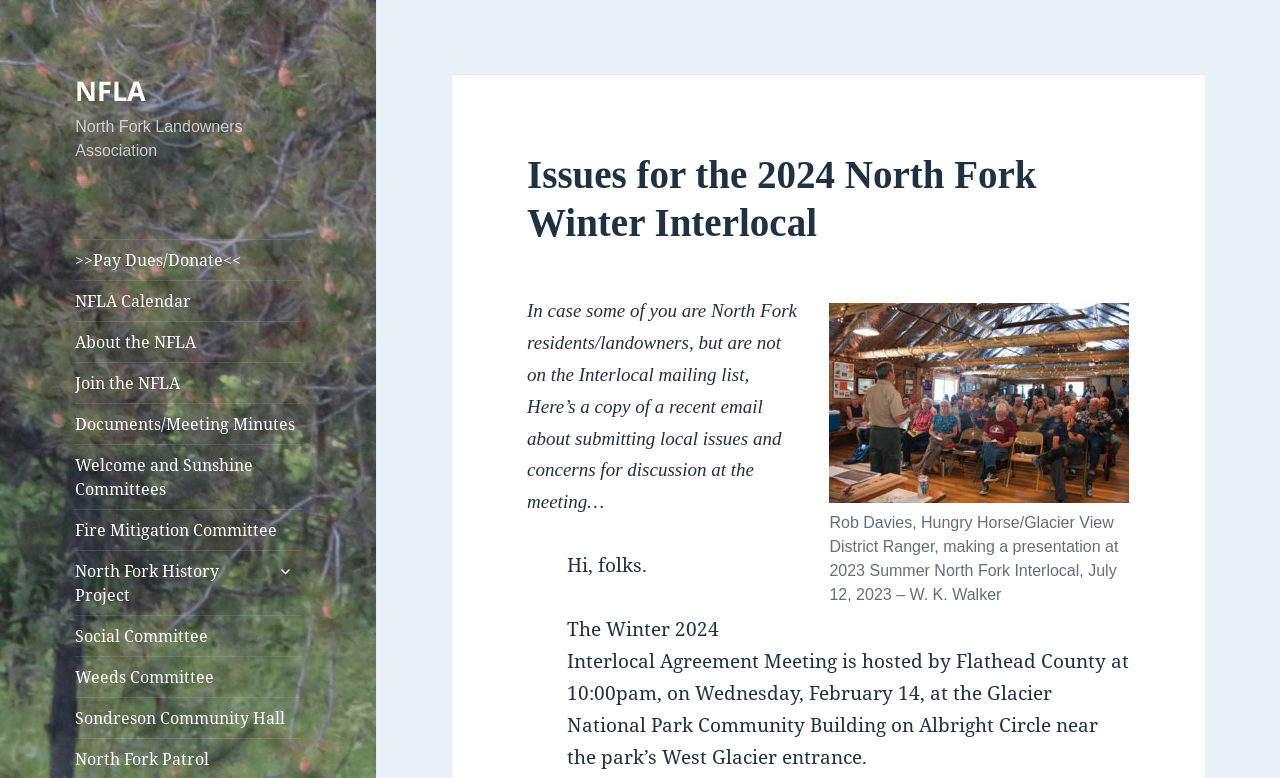Please specify the coordinates of the bounding box for the element that should be clicked to carry out this instruction: "Read about the North Fork History Project". The coordinates must be four float numbers between 0 and 1, formatted as [left, top, right, bottom].

[0.059, 0.708, 0.235, 0.79]